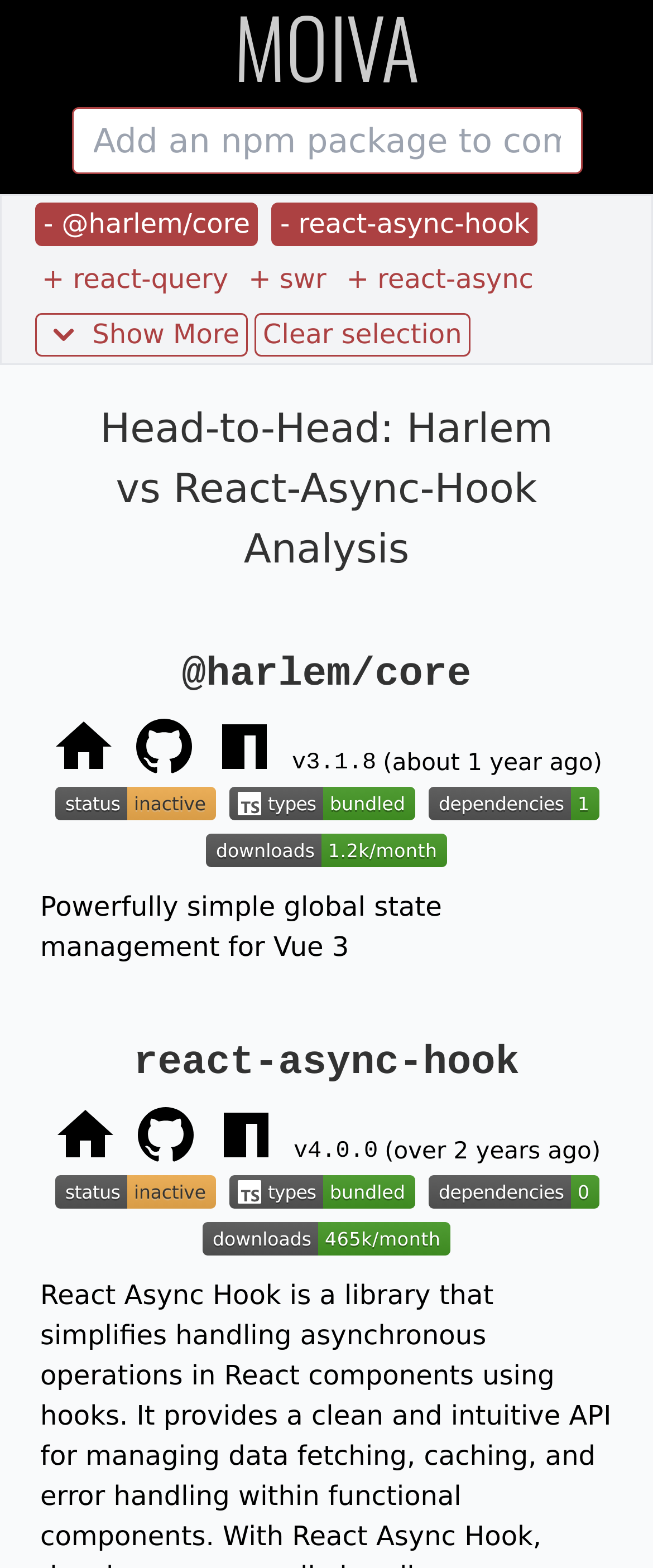How many direct dependencies does react-async-hook have?
Please answer the question with as much detail as possible using the screenshot.

The number of direct dependencies for react-async-hook is mentioned in the image 'Number of direct dependencies: 0' which is located in the section for react-async-hook, indicating that it has no direct dependencies.